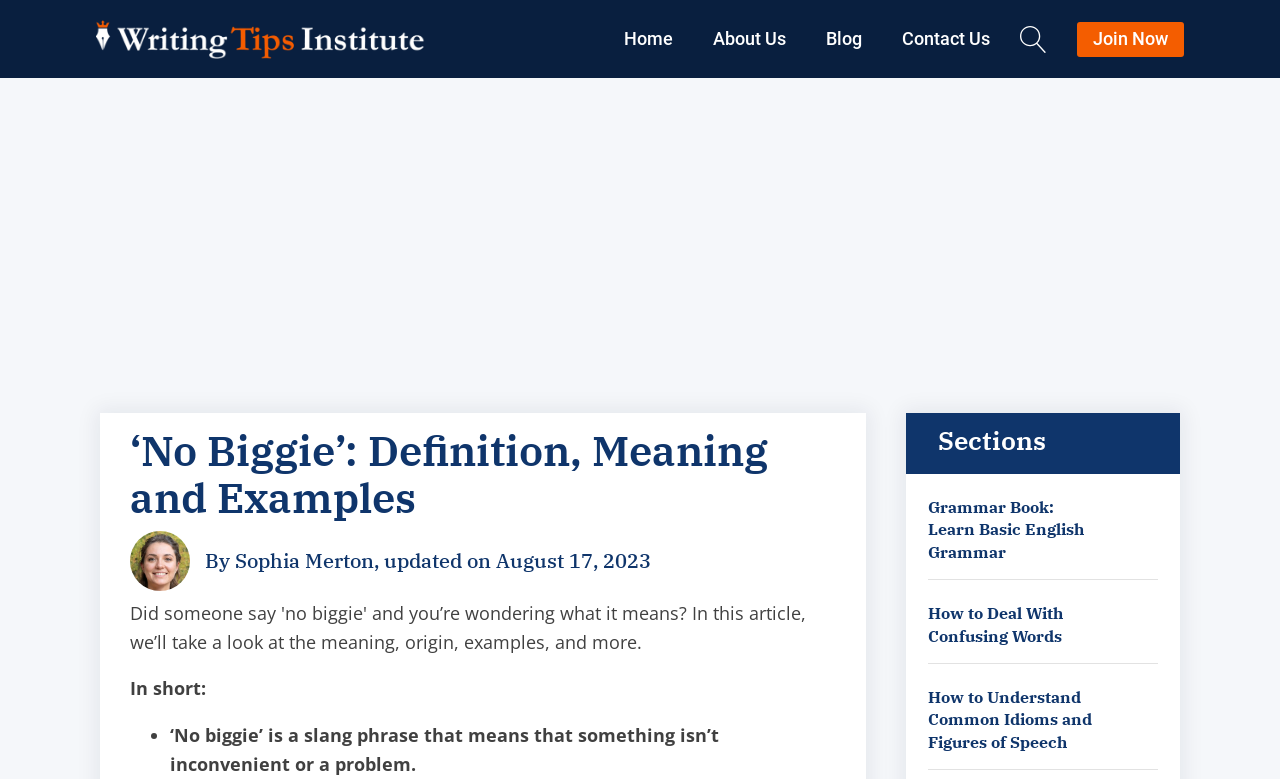How many links are there in the 'Sections' area?
Based on the image, give a one-word or short phrase answer.

3